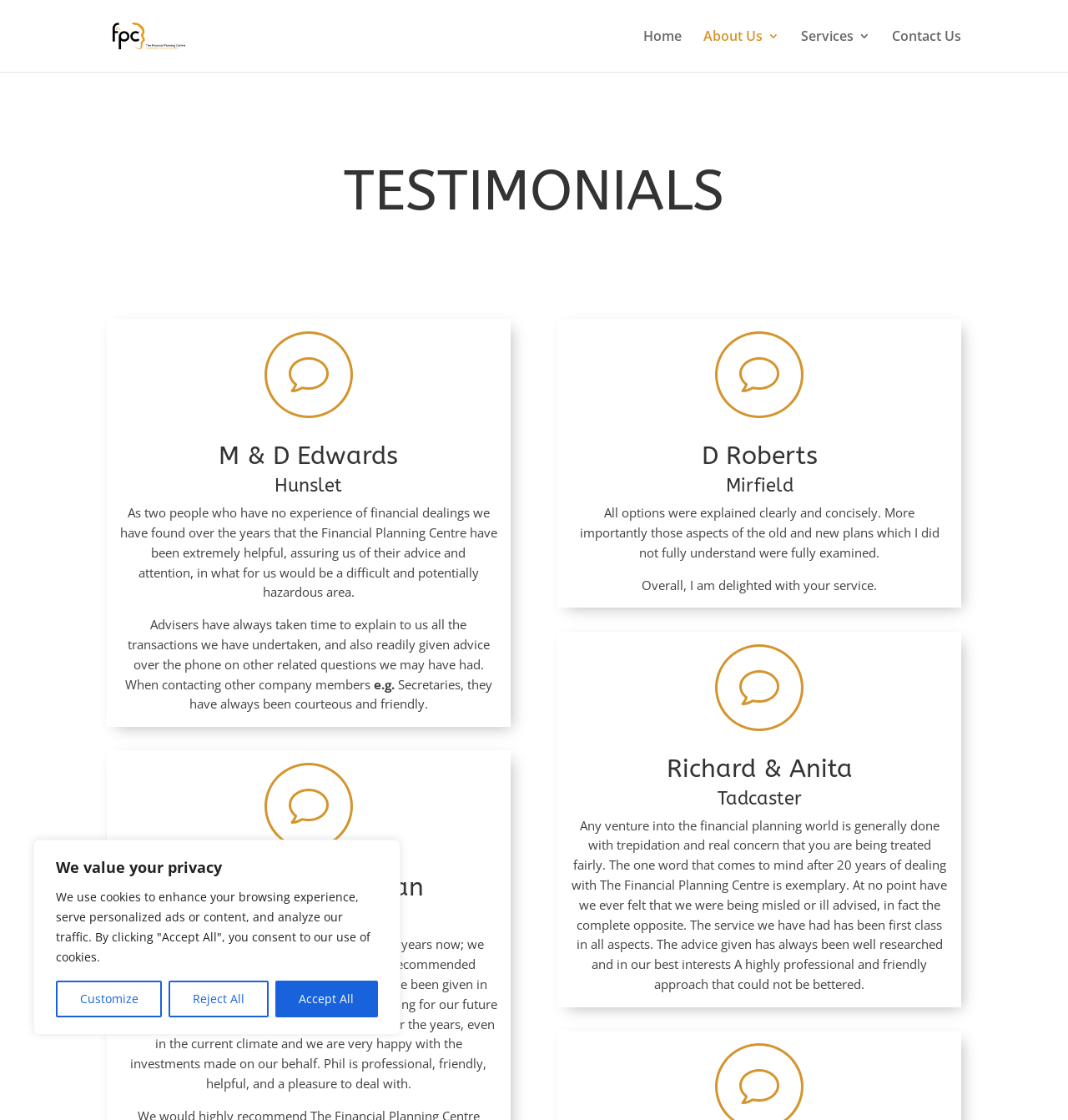What is the tone of the testimonials on this webpage?
Give a comprehensive and detailed explanation for the question.

The answer can be found by reading the testimonials on the webpage. All the testimonials express satisfaction and appreciation for the services provided by The FPC, using words and phrases such as 'extremely helpful', 'professional', 'friendly', and 'exemplary'. This indicates a positive tone.